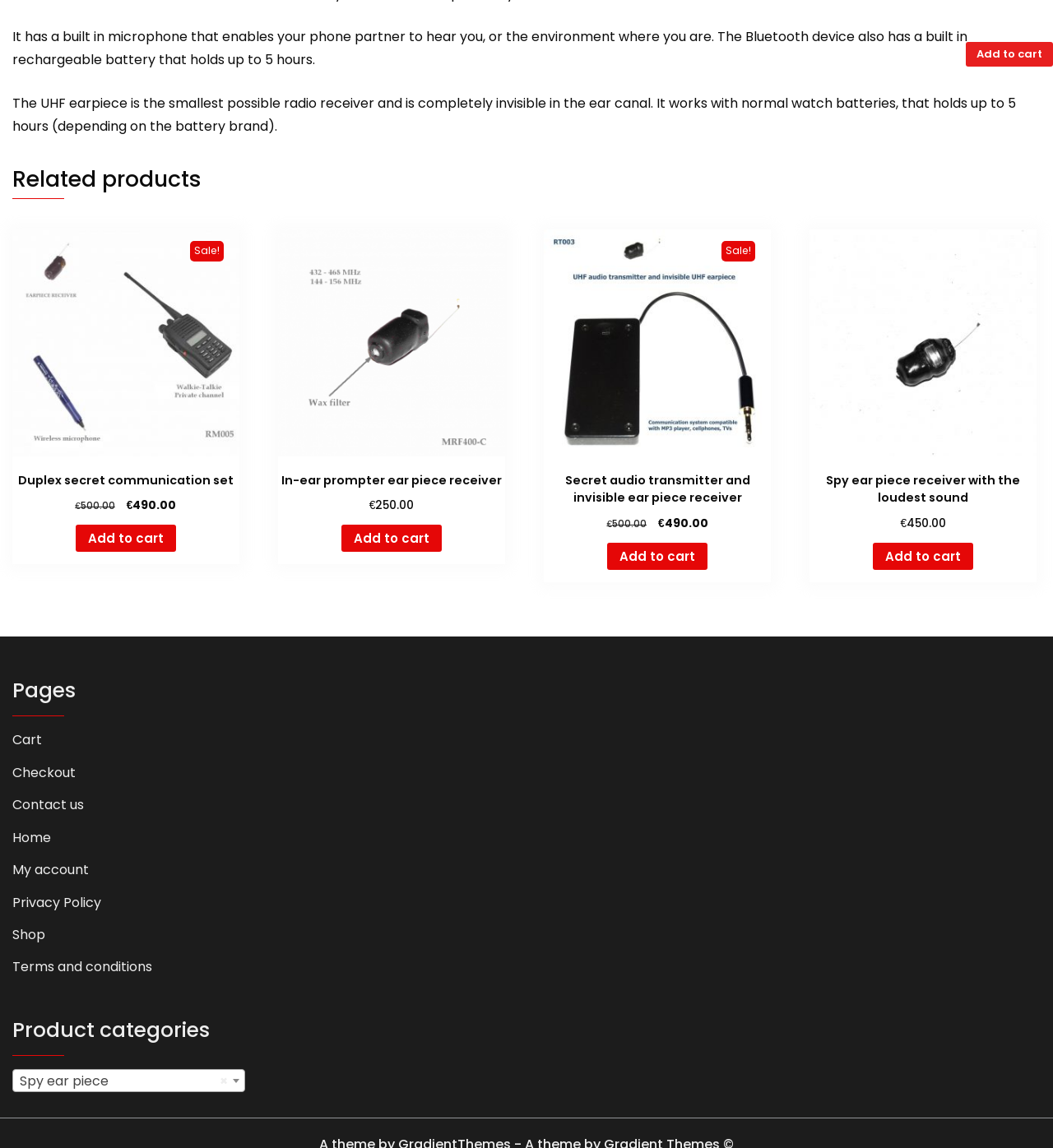Calculate the bounding box coordinates of the UI element given the description: "Contact us".

[0.012, 0.691, 0.08, 0.712]